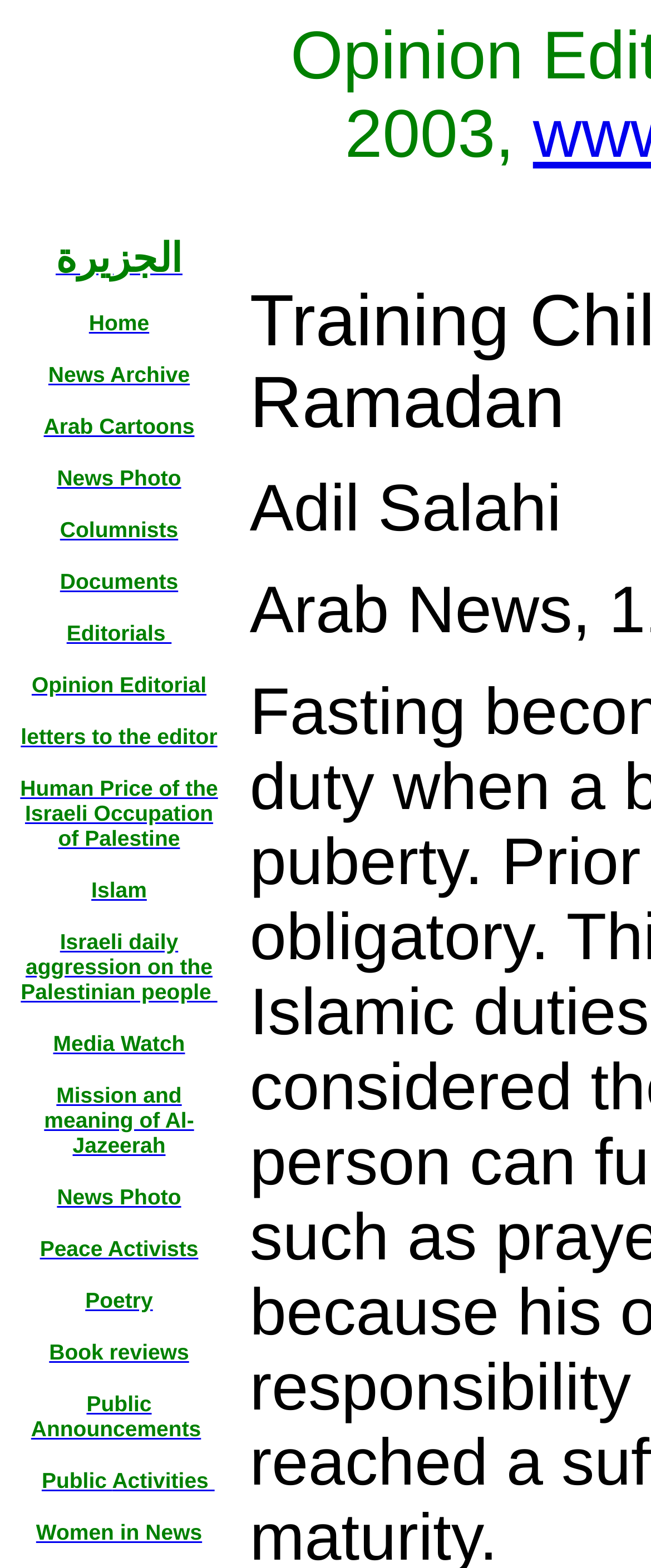Show the bounding box coordinates of the element that should be clicked to complete the task: "Check the Human Price of the Israeli Occupation of Palestine".

[0.031, 0.494, 0.335, 0.544]